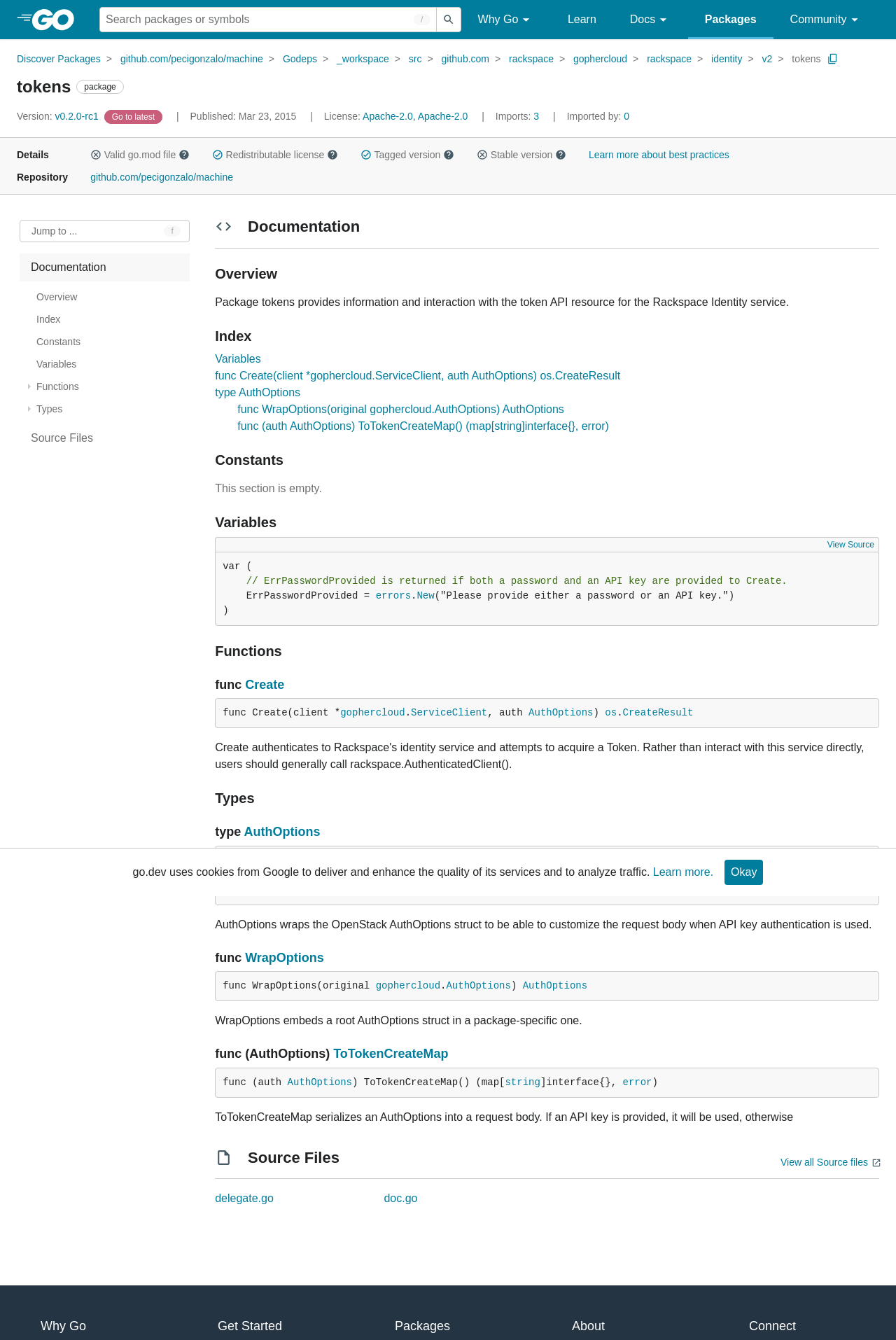Examine the screenshot and answer the question in as much detail as possible: Where can I find the repository of the package?

The repository of the package can be found in the link element with the text 'github.com/pecigonzalo/machine'. This element is located in the section of the page that provides details about the package.